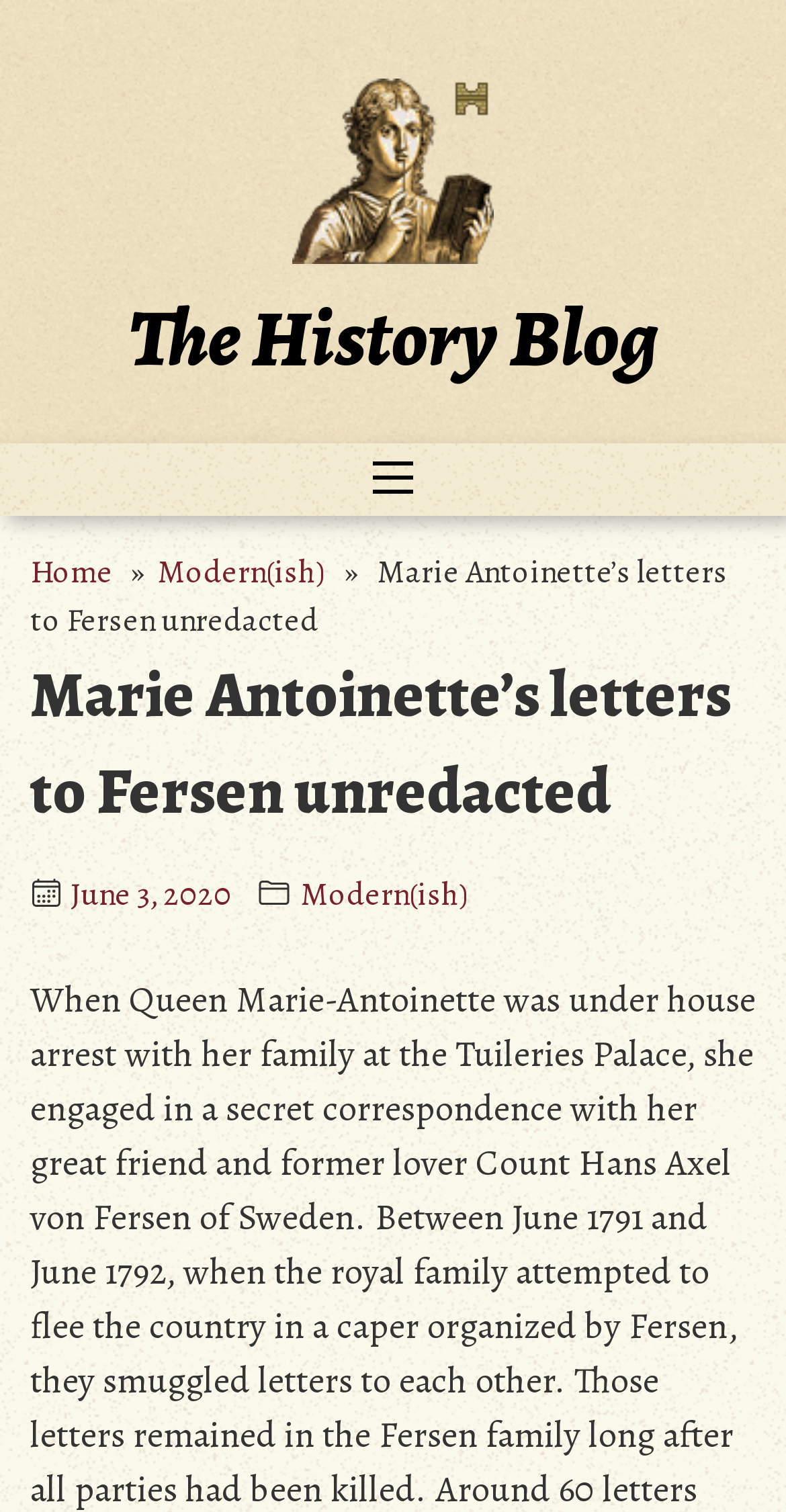Please provide the bounding box coordinates for the UI element as described: "parent_node: The History Blog". The coordinates must be four floats between 0 and 1, represented as [left, top, right, bottom].

[0.123, 0.009, 0.877, 0.183]